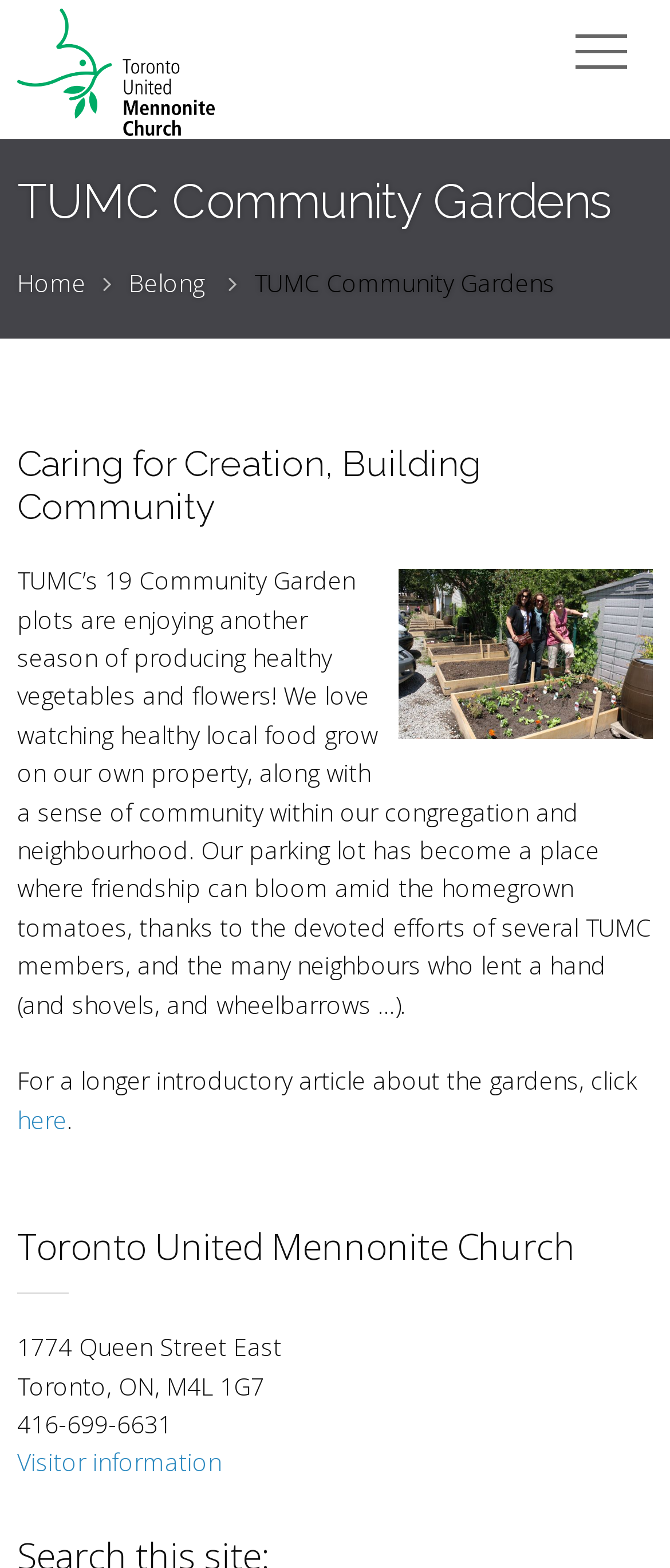Extract the heading text from the webpage.

TUMC Community Gardens